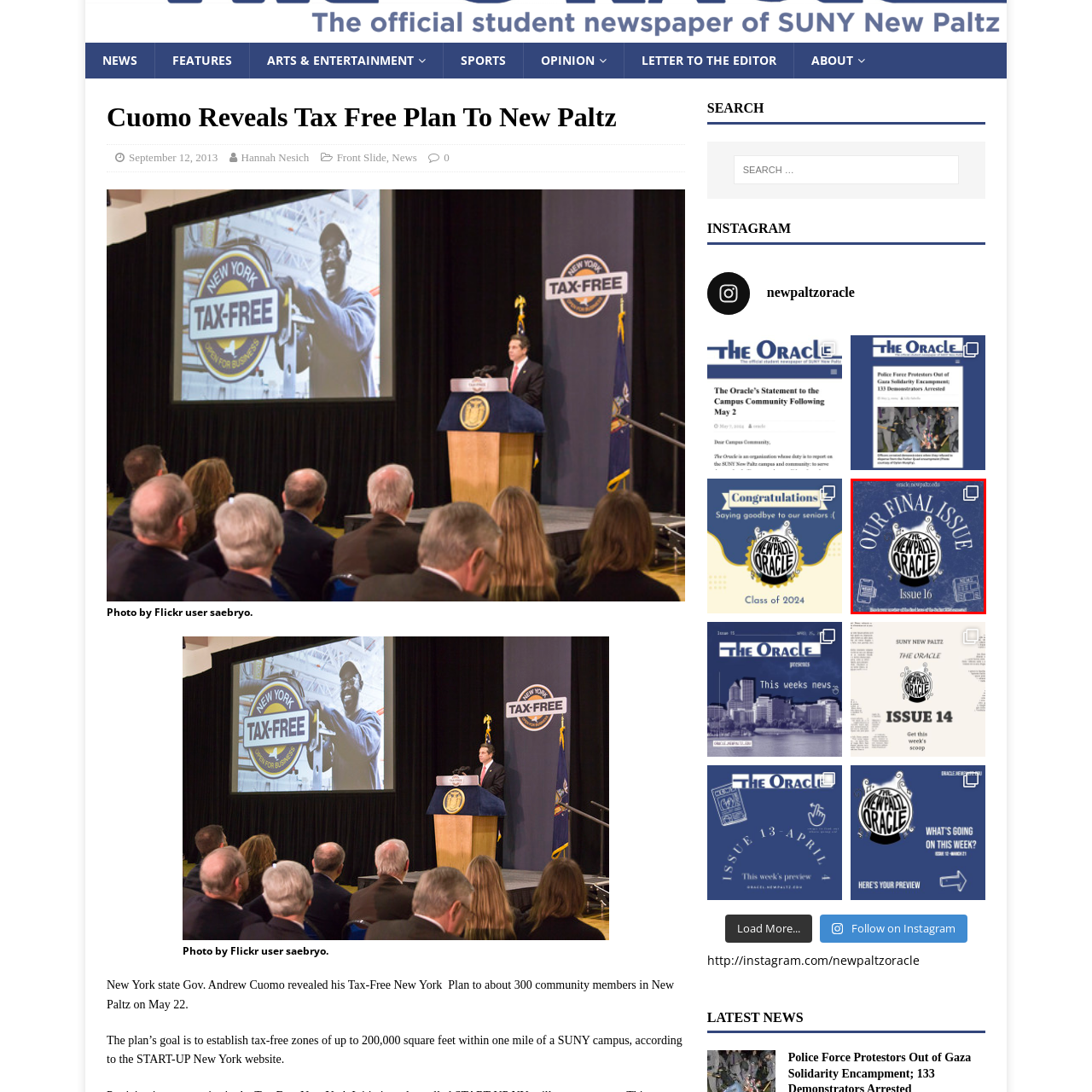Analyze the picture within the red frame, What is written above the logo? 
Provide a one-word or one-phrase response.

OUR FINAL ISSUE